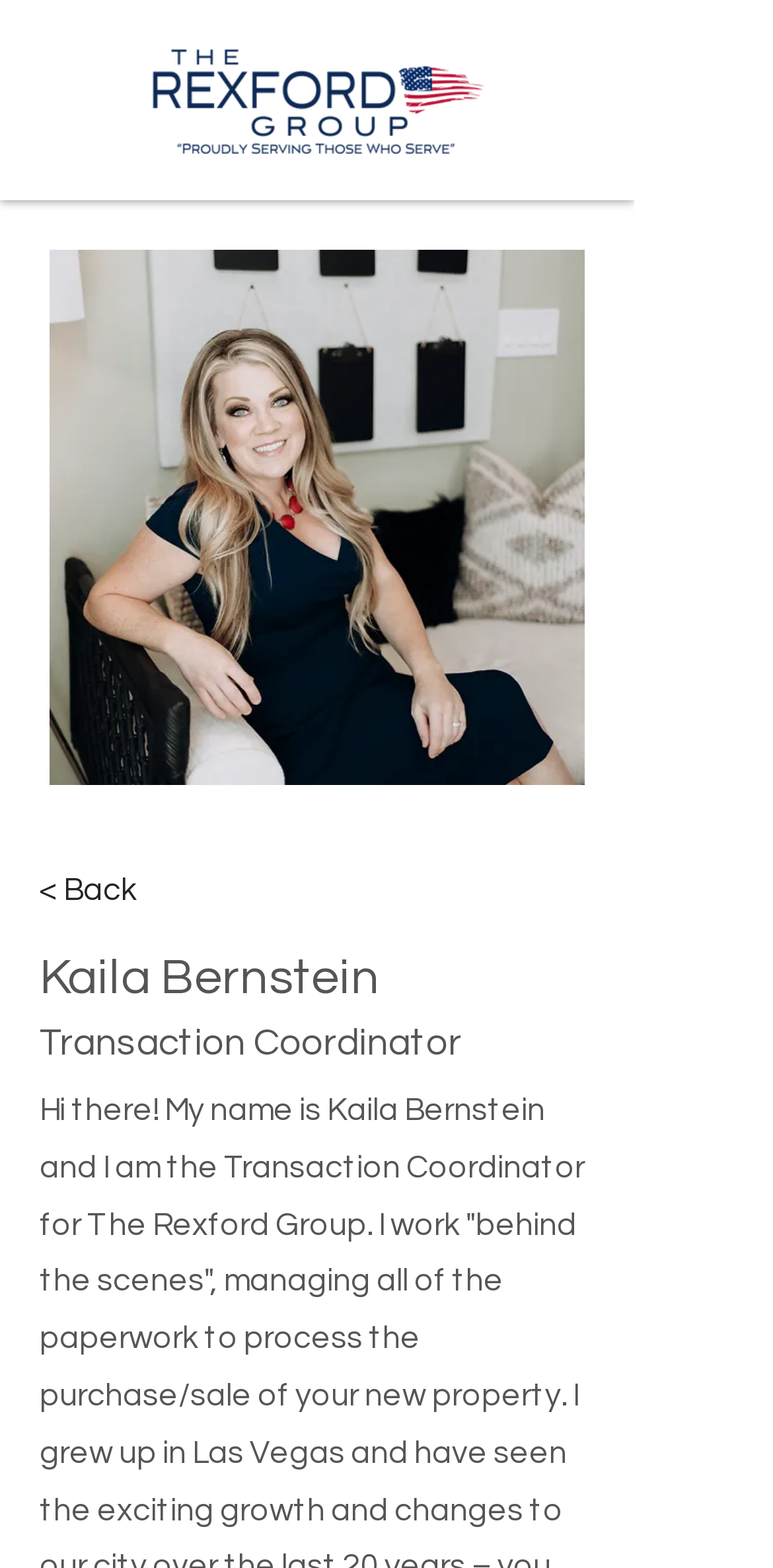Is there a link to go back on the webpage?
Provide a short answer using one word or a brief phrase based on the image.

Yes